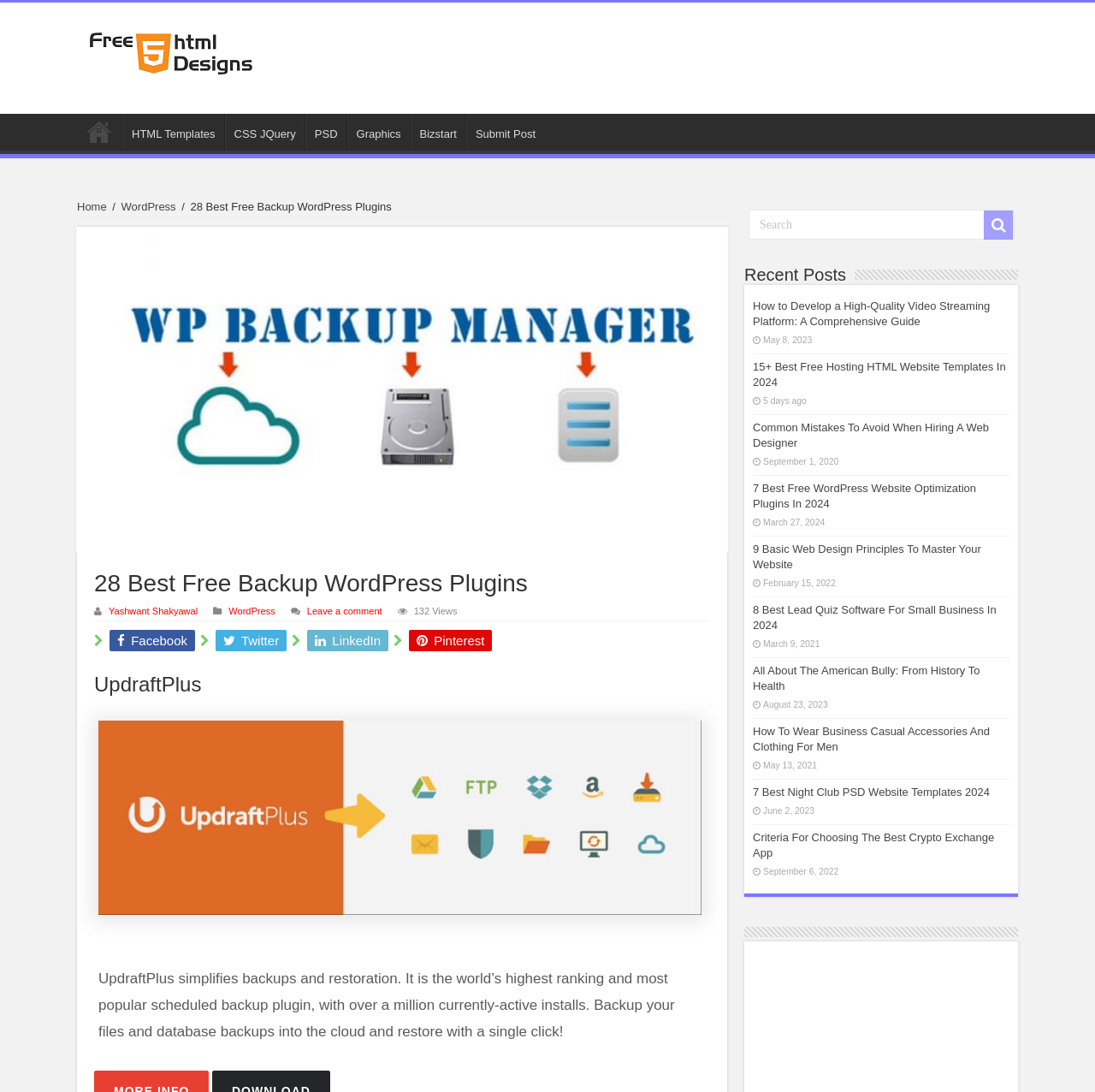Please find the bounding box coordinates for the clickable element needed to perform this instruction: "Click on the 'Heat Transfer Labels' link".

None